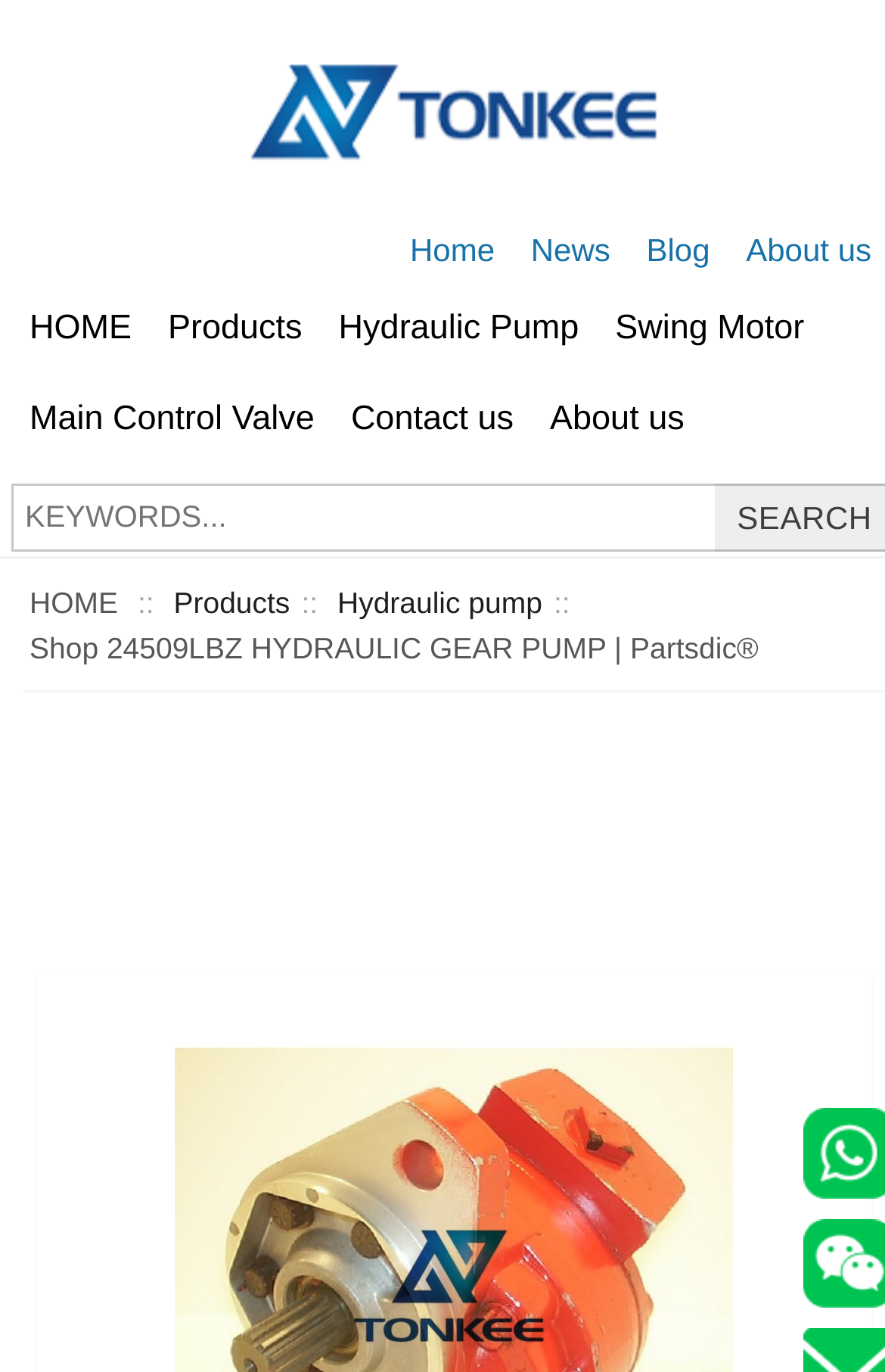What are the main categories on this website?
Look at the image and respond to the question as thoroughly as possible.

I determined the answer by looking at the top navigation menu, which lists the main categories as 'Home', 'Products', 'News', 'Blog', and 'About us'.